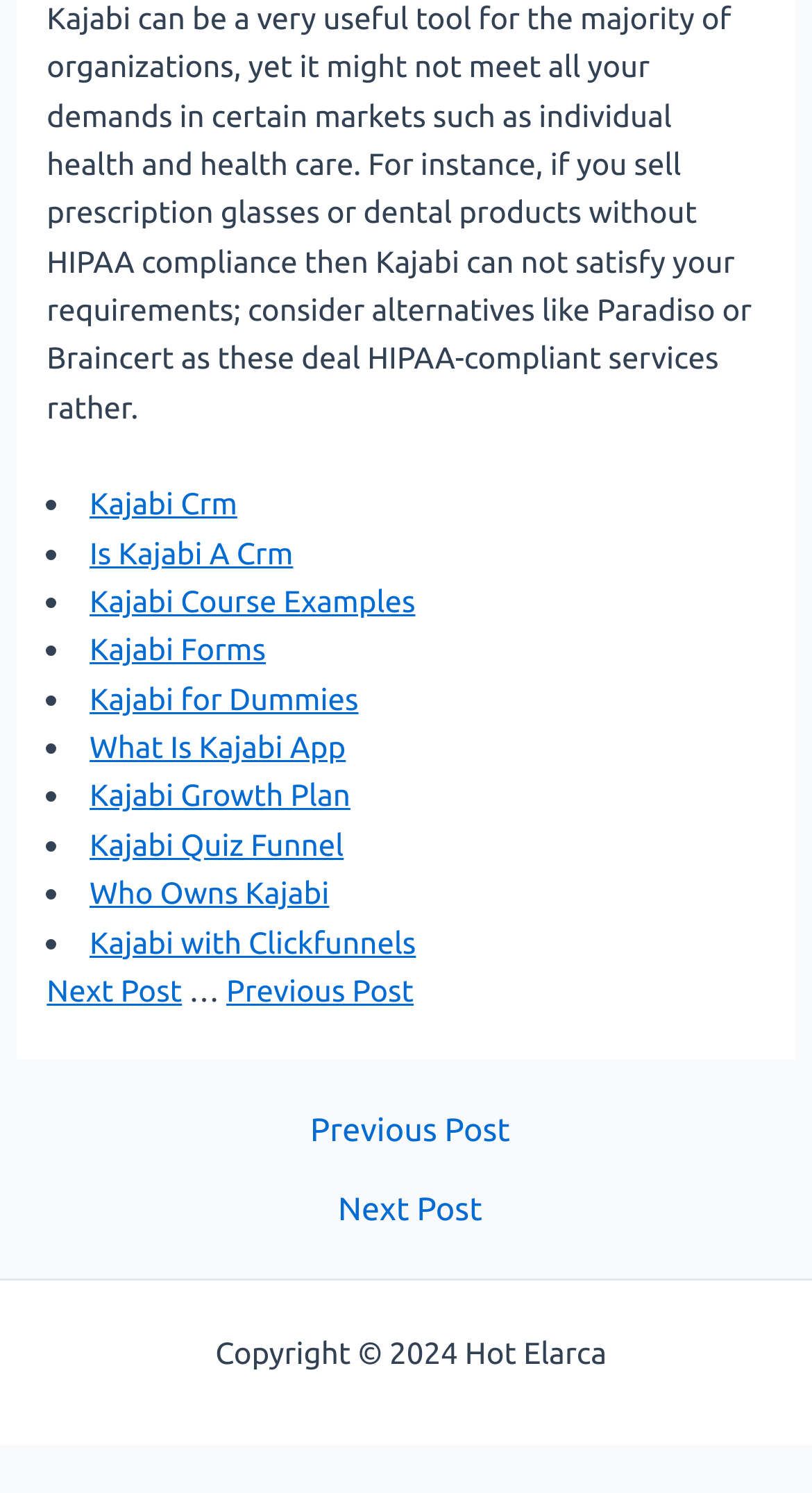Specify the bounding box coordinates for the region that must be clicked to perform the given instruction: "Click on Sitemap".

[0.756, 0.894, 0.894, 0.918]